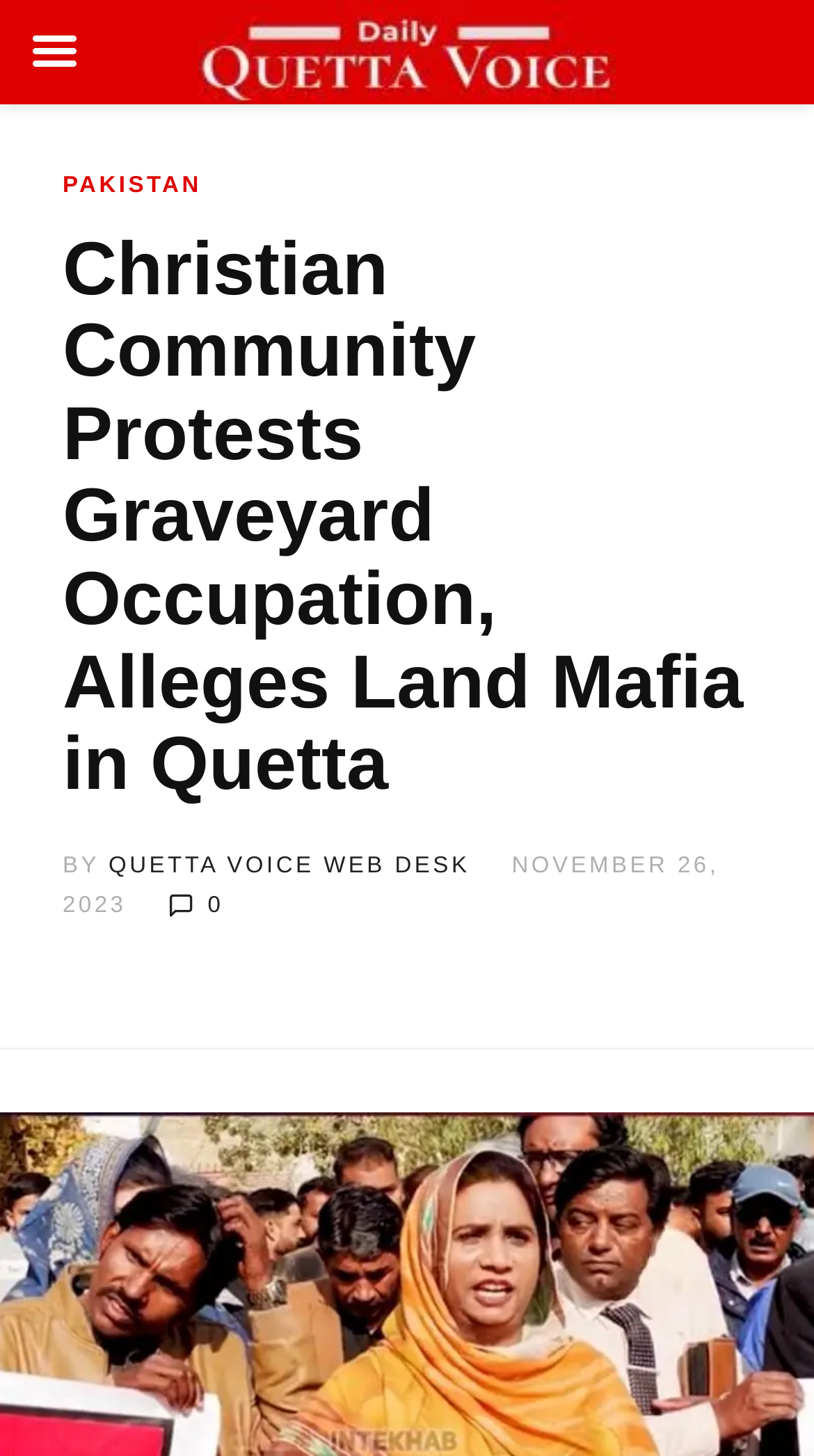Answer the following query concisely with a single word or phrase:
What is the category of the article?

PAKISTAN